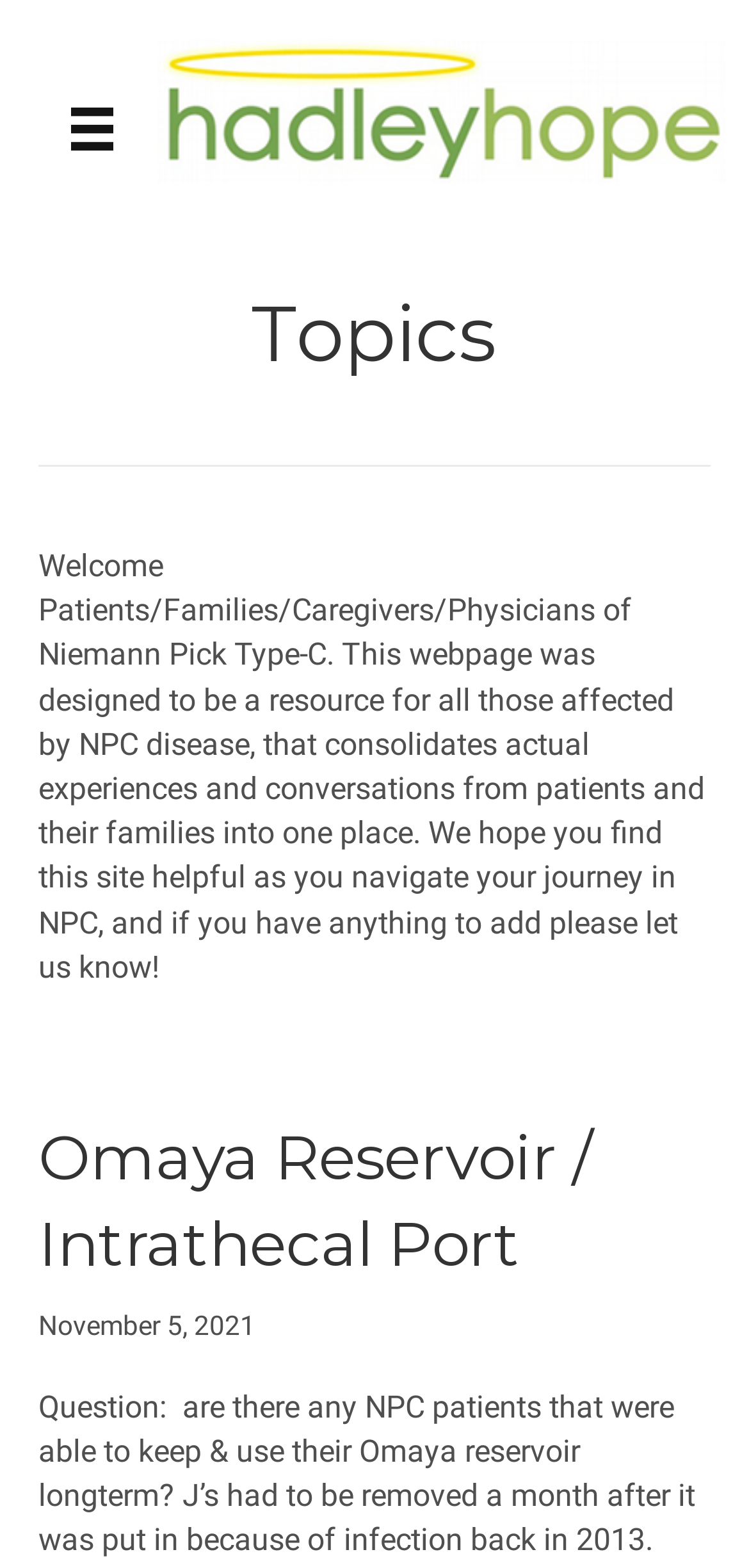Give a one-word or short phrase answer to this question: 
What is the topic of the first section?

Omaya Reservoir / Intrathecal Port